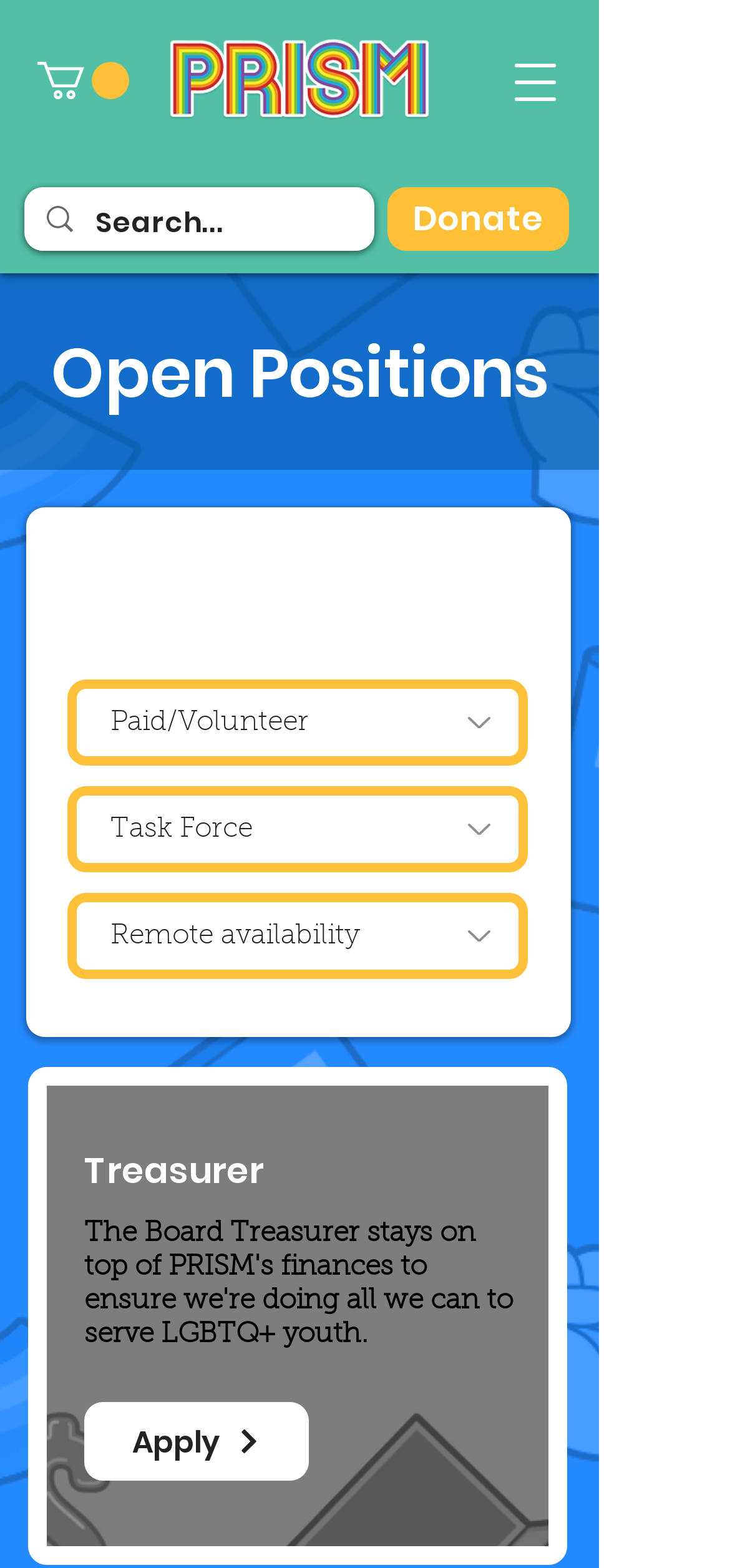What is the title of the first job listing?
Could you please answer the question thoroughly and with as much detail as possible?

The first job listing is titled 'Treasurer', as indicated by the heading element with that text.